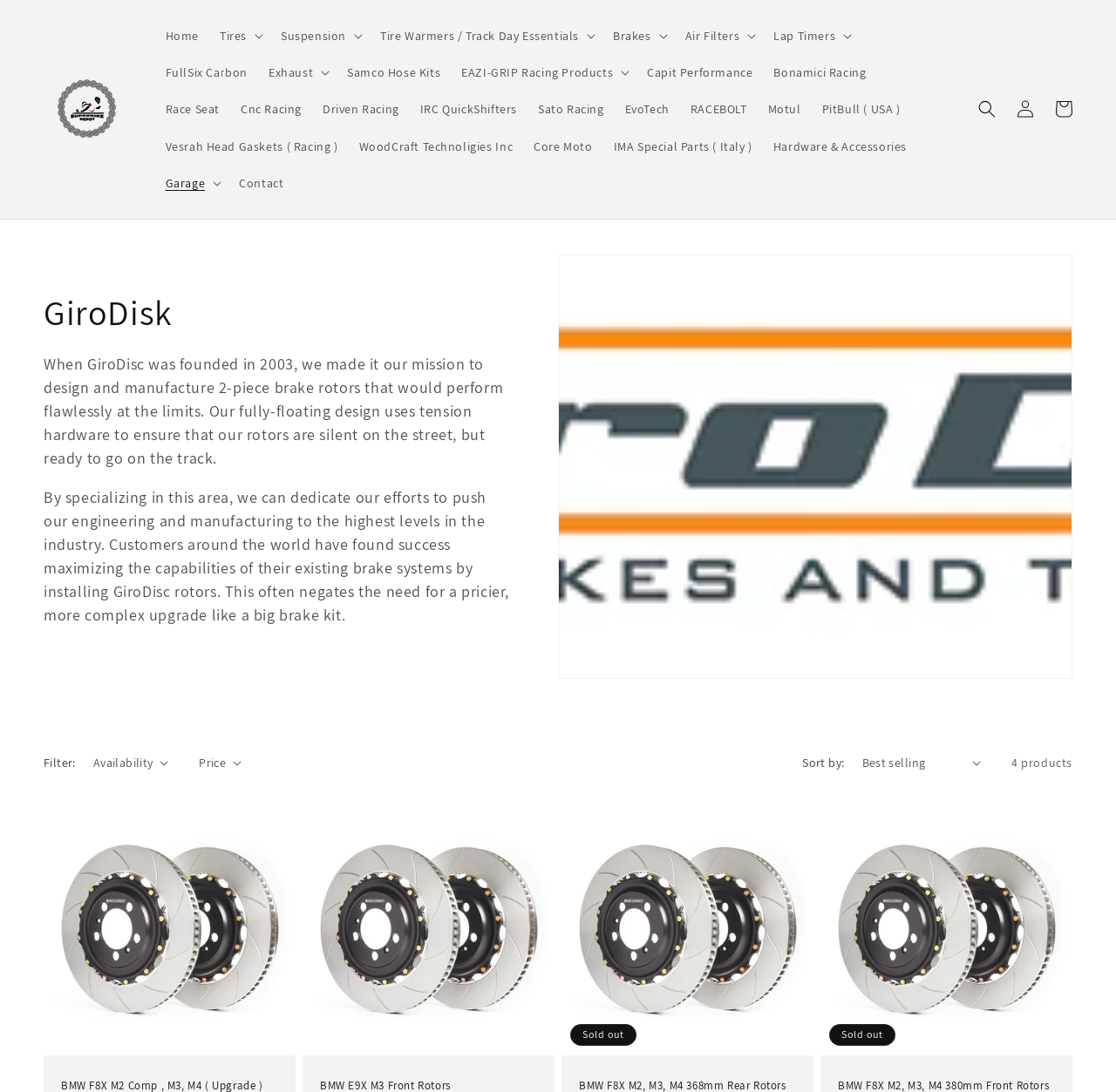How many products are shown on the webpage?
Please provide a comprehensive and detailed answer to the question.

The number of products is obtained from the status element '4 products' which indicates the number of products shown on the webpage.